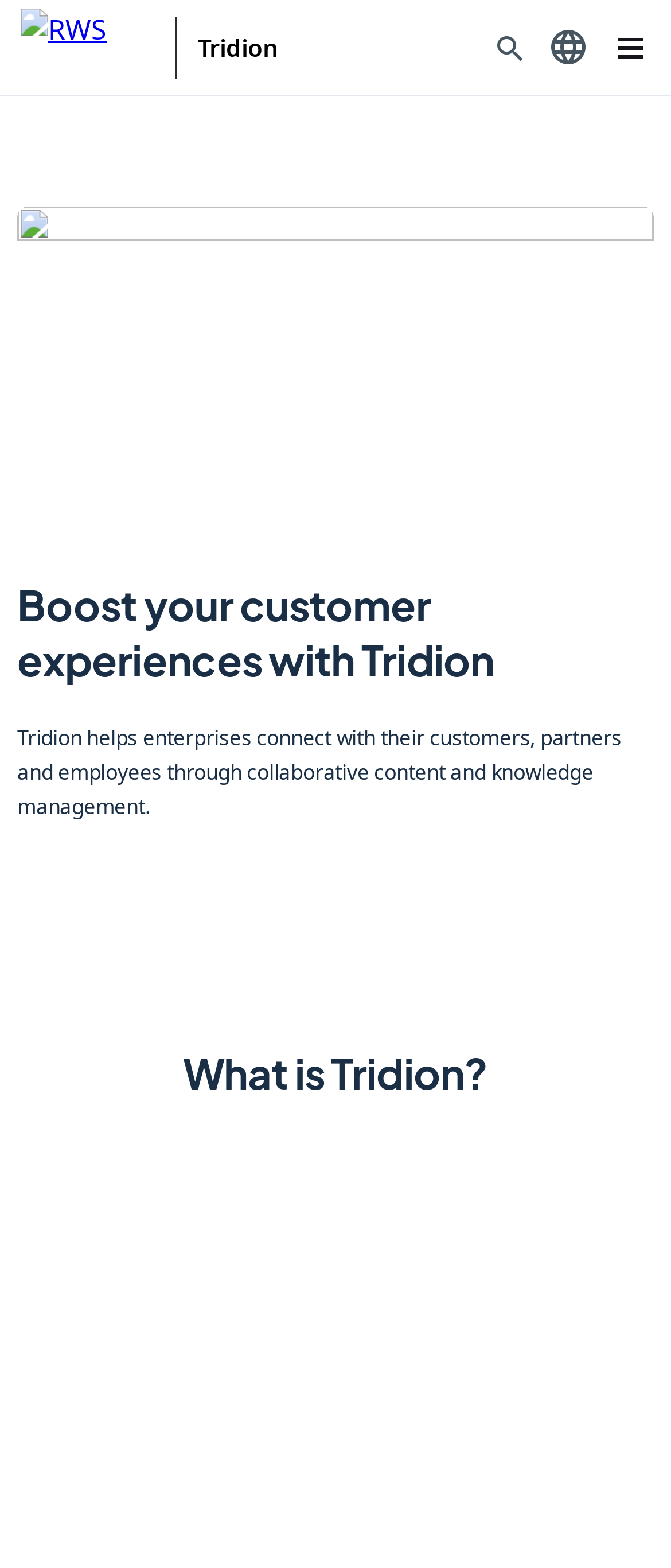Provide a thorough description of this webpage.

The webpage is about Tridion, an intelligent content platform that helps enterprises connect with their customers, partners, and employees through collaborative content and knowledge management. 

At the top of the page, there is a header section that spans the entire width of the page. Within this section, there are three links: "RWS RWS RWS" on the left, "Tridion" in the middle, and "Search" on the right. The "RWS RWS RWS" link contains an image with the same name. 

Below the header section, there is a prominent heading that reads "Boost your customer experiences with Tridion". This heading is followed by a paragraph of text that summarizes the benefits of using Tridion, which is the same as the meta description. 

Further down the page, there is another heading that asks "What is Tridion?". Below this heading, there is a section of text that encourages users to choose from Tridion's capabilities to give their customers the best experience. This section contains an image labeled "Cubes section". 

At the very bottom of the page, there is a heading that reads "Component Content Management".